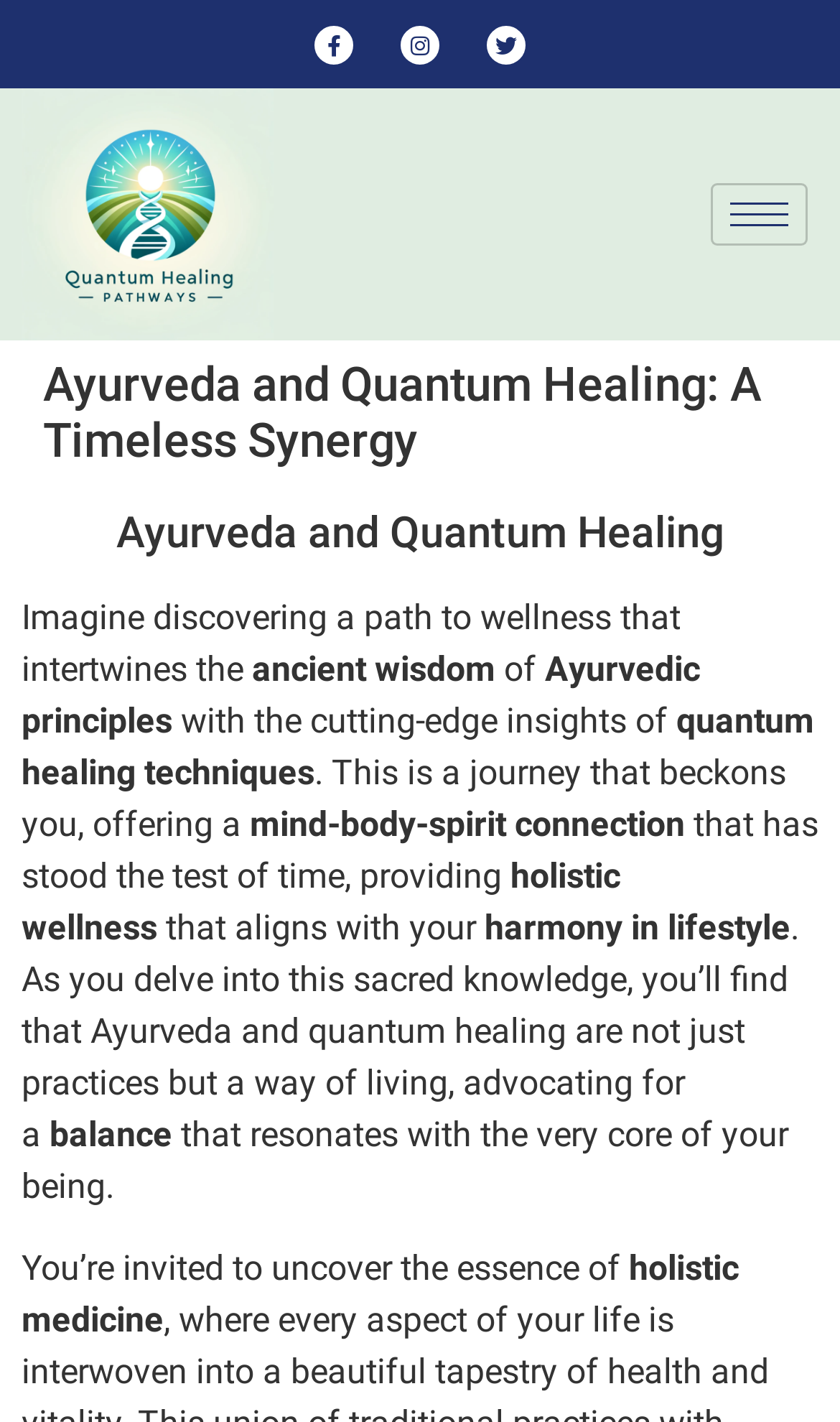Reply to the question with a single word or phrase:
What is the concept that intertwines ancient wisdom and modern science?

Ayurveda and Quantum Healing